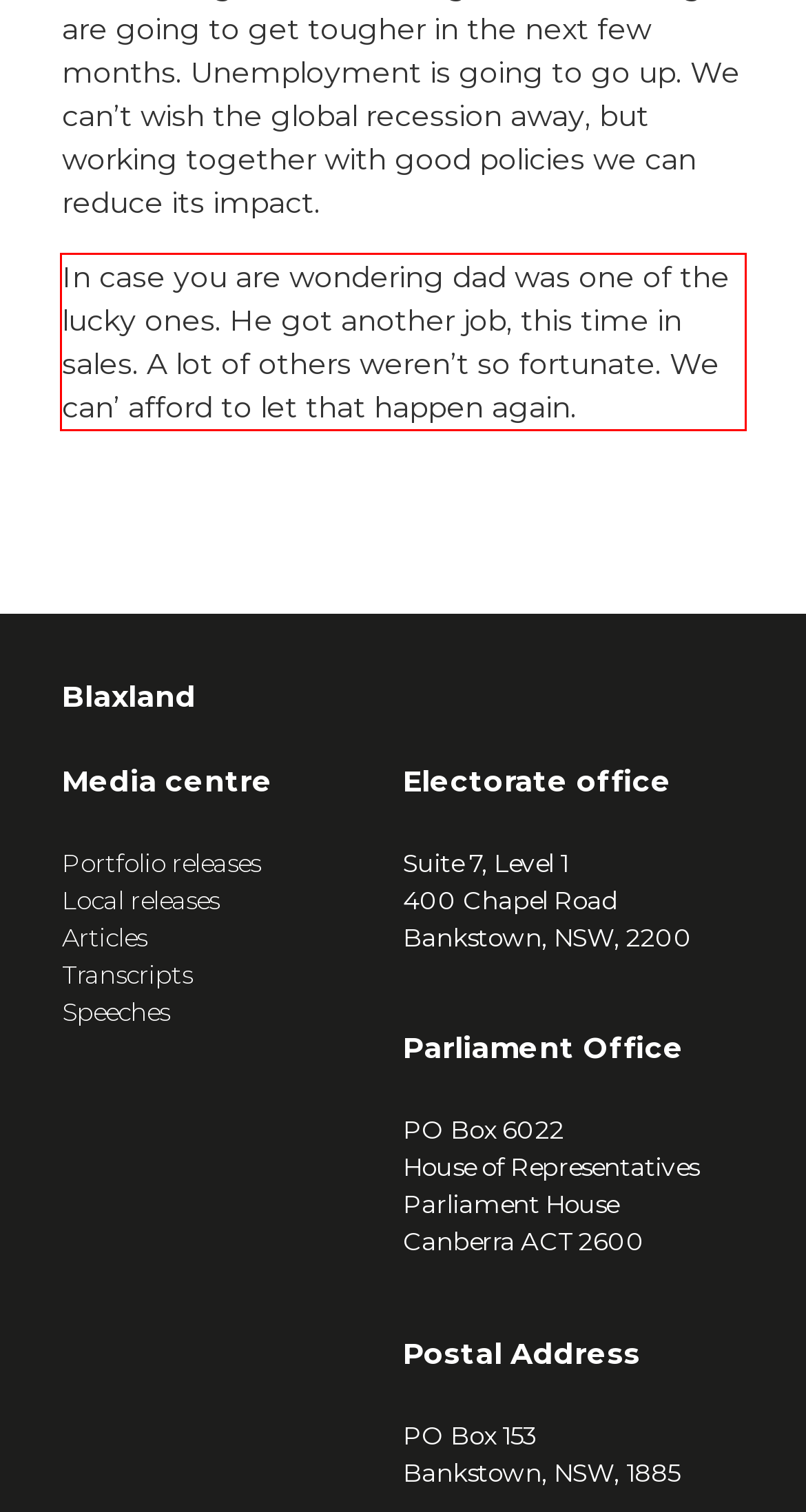Please perform OCR on the text content within the red bounding box that is highlighted in the provided webpage screenshot.

In case you are wondering dad was one of the lucky ones. He got another job, this time in sales. A lot of others weren’t so fortunate. We can’ afford to let that happen again.